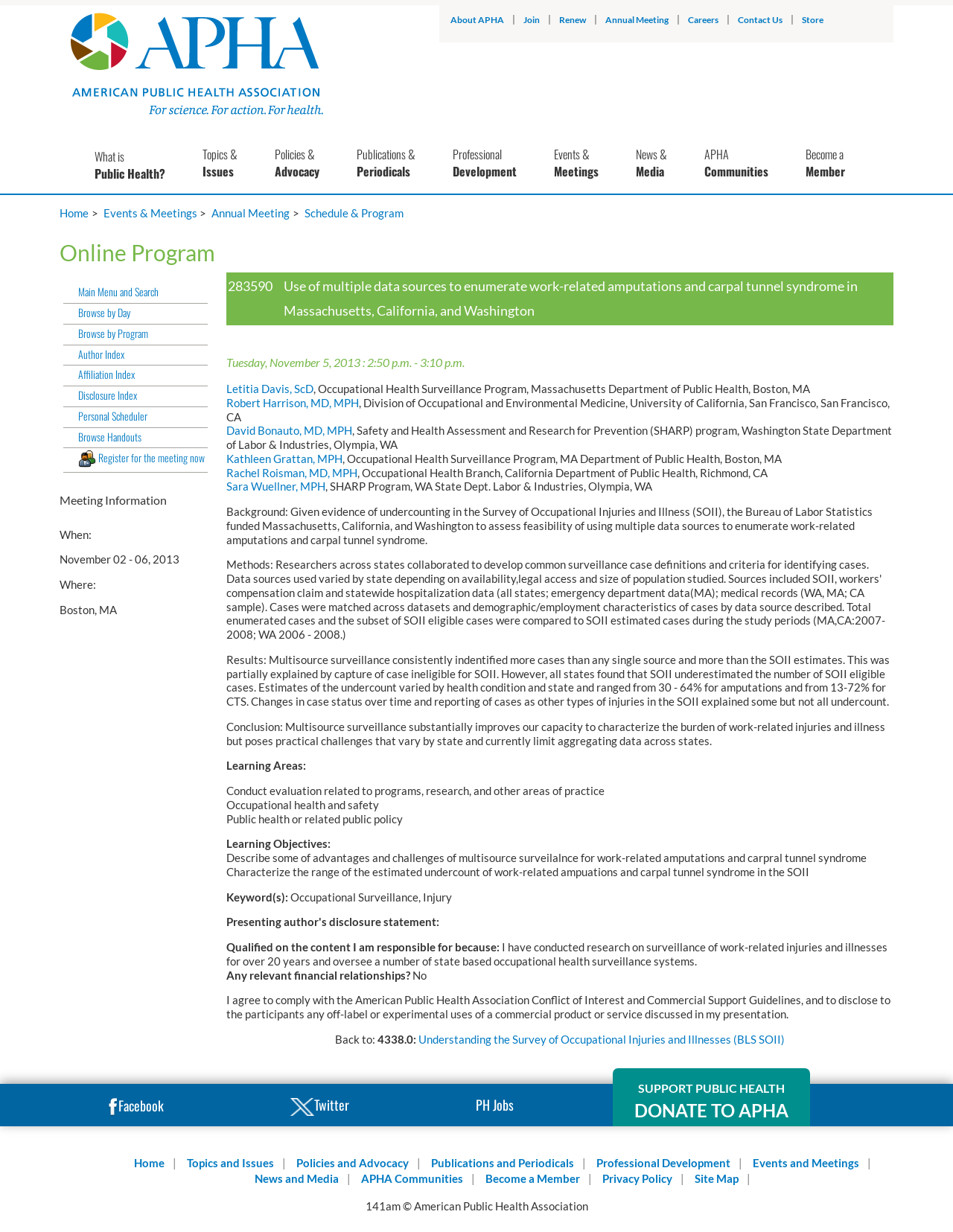Identify the bounding box coordinates for the element that needs to be clicked to fulfill this instruction: "Read about One Million Thumbprints". Provide the coordinates in the format of four float numbers between 0 and 1: [left, top, right, bottom].

None